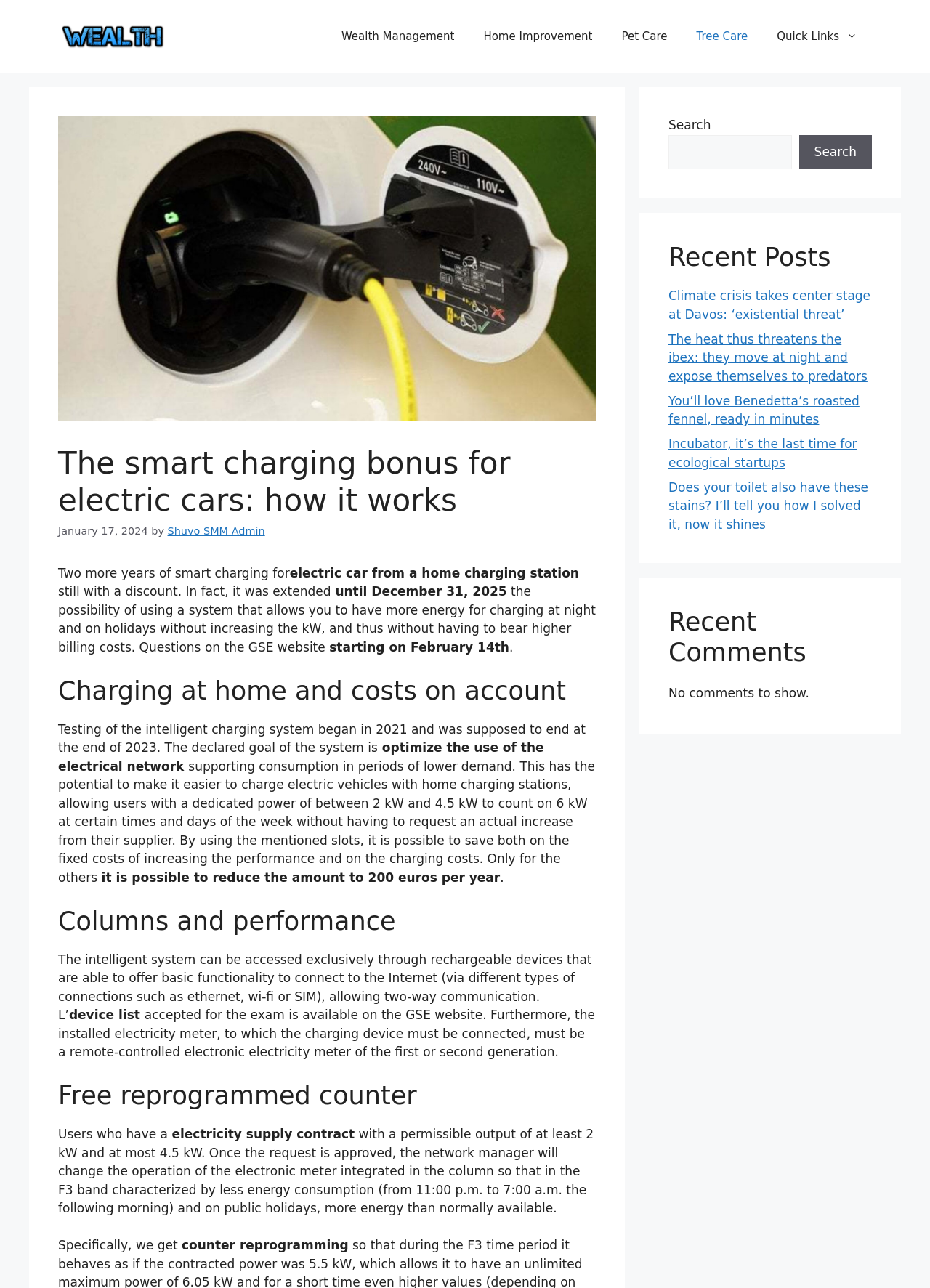Indicate the bounding box coordinates of the element that must be clicked to execute the instruction: "Search for something". The coordinates should be given as four float numbers between 0 and 1, i.e., [left, top, right, bottom].

[0.719, 0.105, 0.851, 0.131]